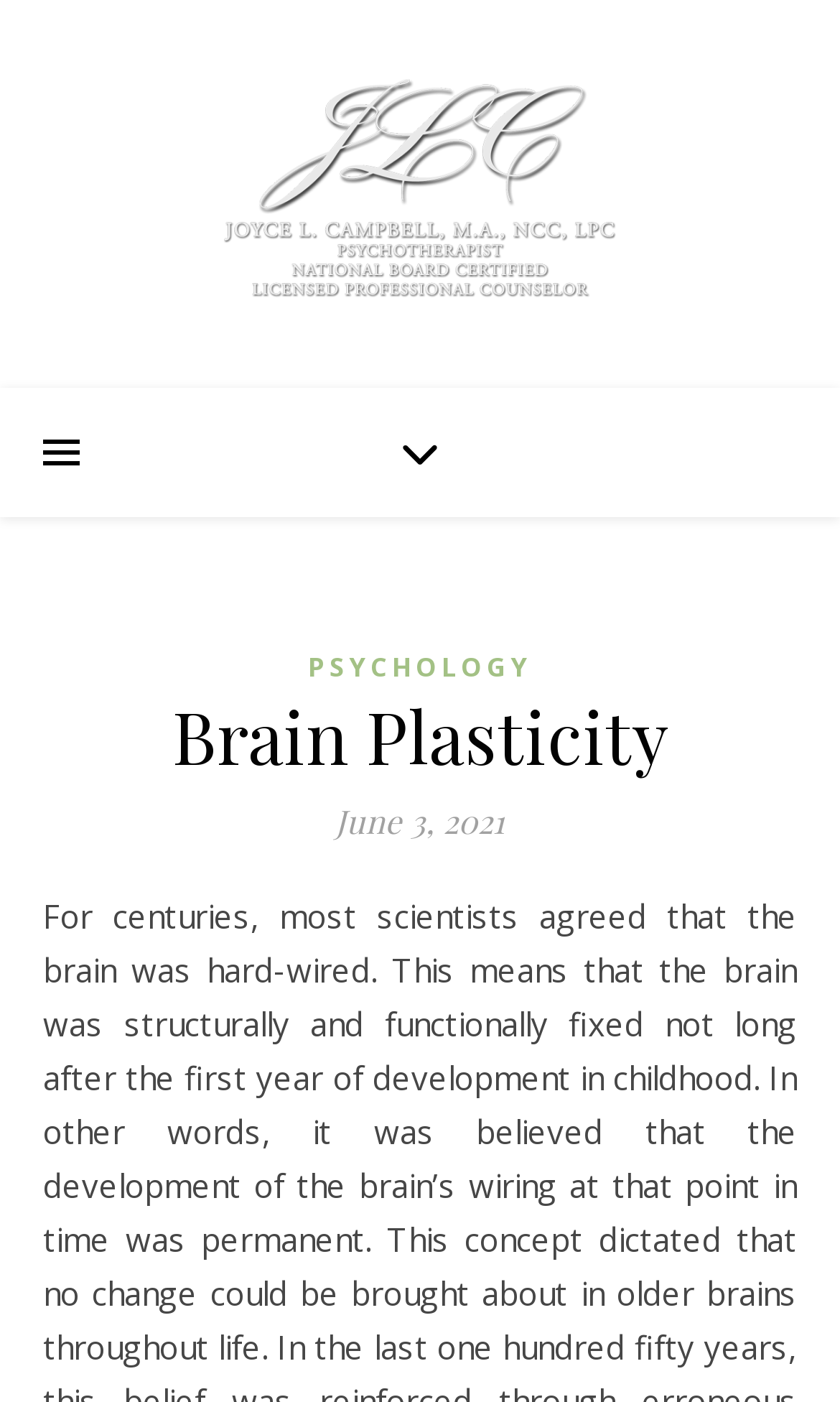What is the date of the article?
Please provide a detailed answer to the question.

The date of the article can be found in the header section of the webpage, where it is written as 'June 3, 2021' in a static text element.